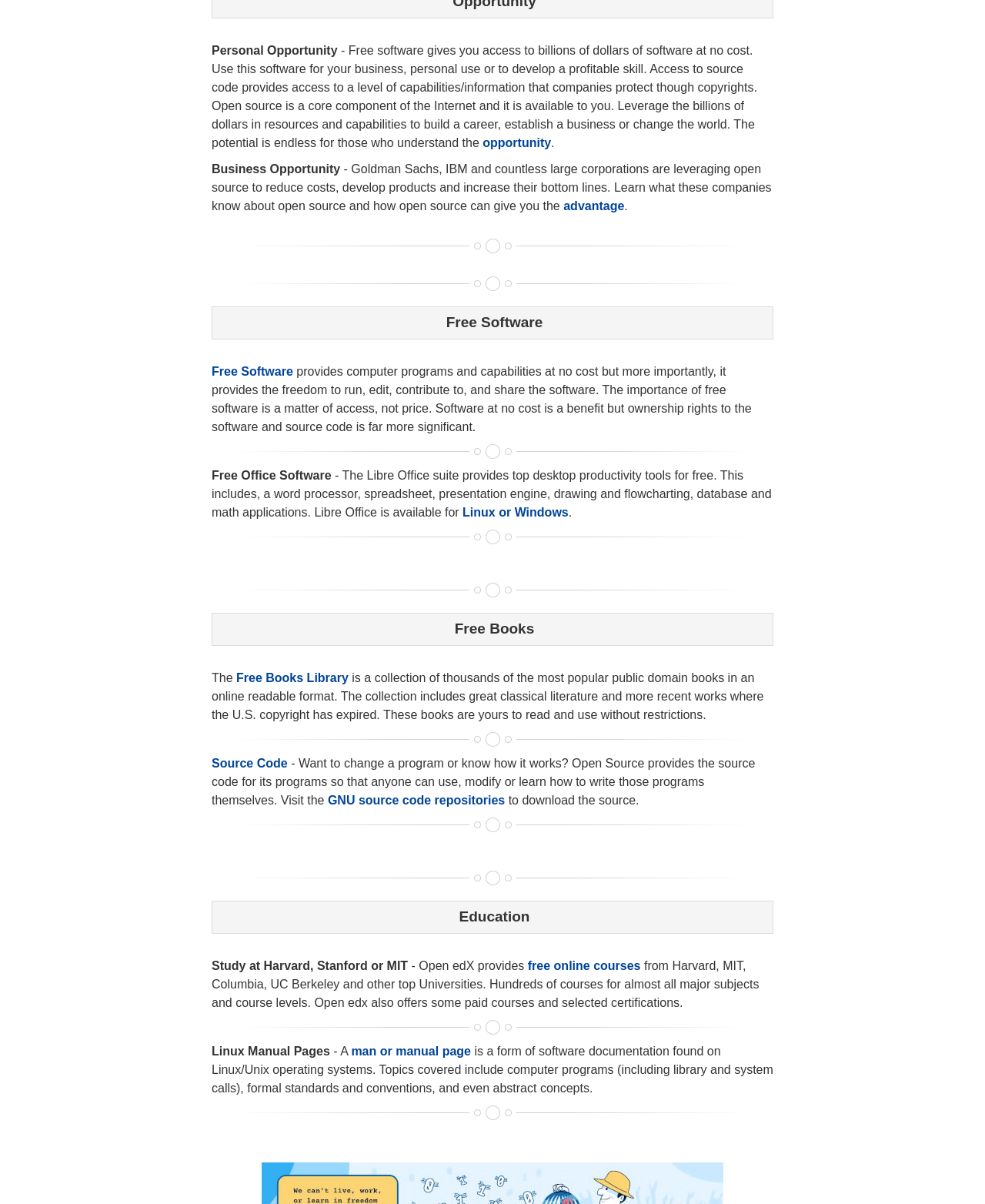Respond to the question below with a single word or phrase:
What is a man or manual page?

Software documentation